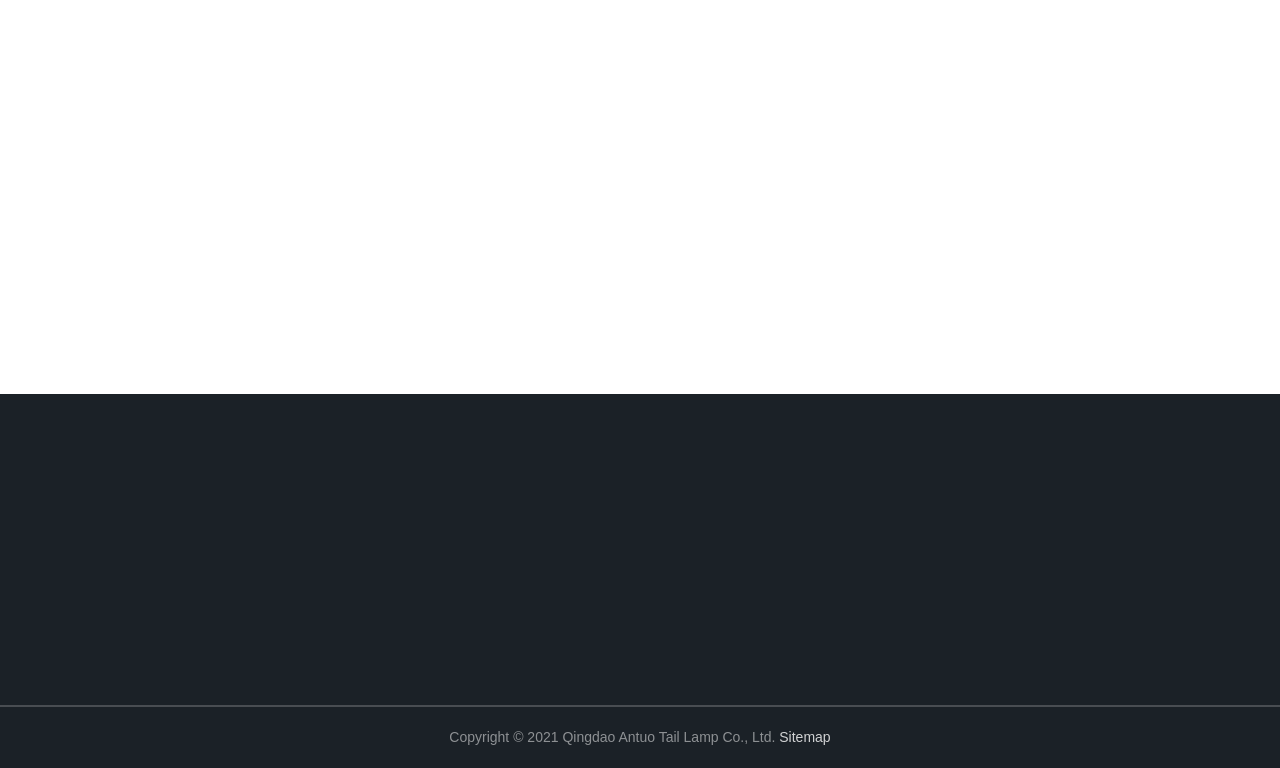Pinpoint the bounding box coordinates of the clickable area necessary to execute the following instruction: "Click on Essay Editor Help". The coordinates should be given as four float numbers between 0 and 1, namely [left, top, right, bottom].

None